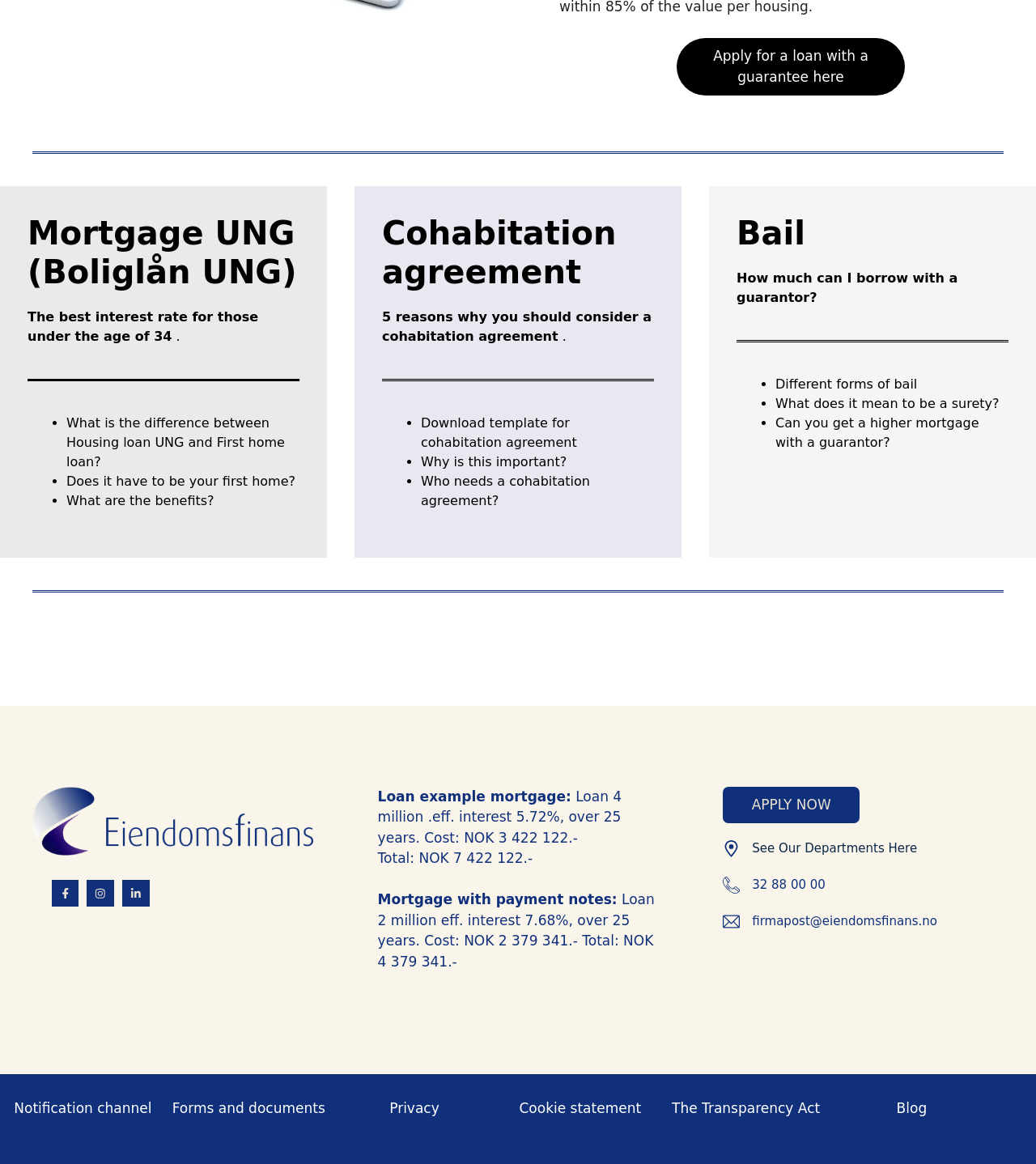Determine the bounding box coordinates of the clickable element to achieve the following action: 'Get more information about Bail'. Provide the coordinates as four float values between 0 and 1, formatted as [left, top, right, bottom].

[0.711, 0.184, 0.777, 0.216]